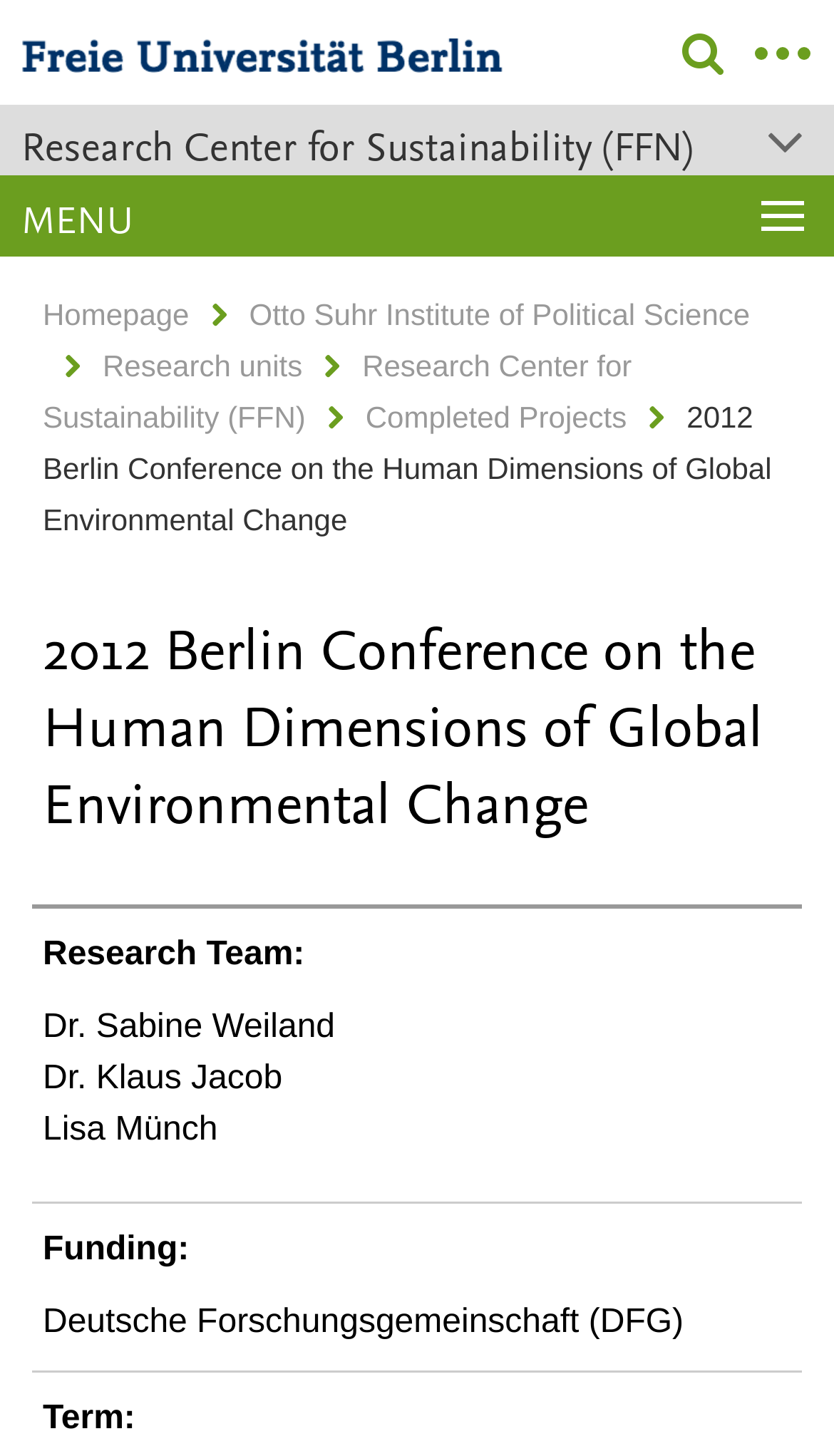What is the term of the conference?
Please utilize the information in the image to give a detailed response to the question.

I looked for the term of the conference under the 'Term:' section, but it does not provide a specific term or duration.